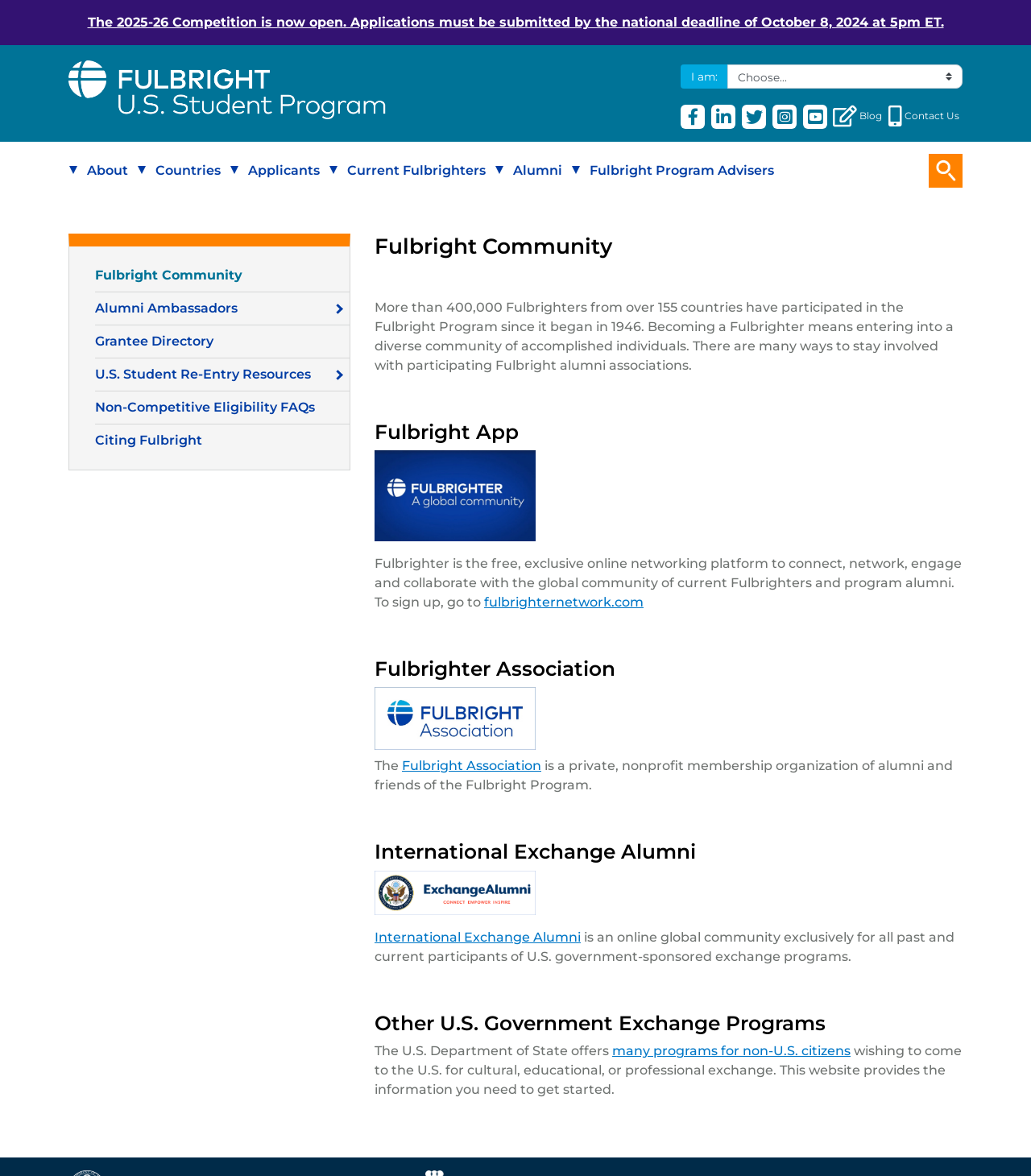Using the details from the image, please elaborate on the following question: What is the Fulbright U.S. Student Program for?

Based on the meta description, the Fulbright U.S. Student Program provides grants for individually designed for U.S. graduating seniors, graduate students, young professionals and artists to participate in the program.